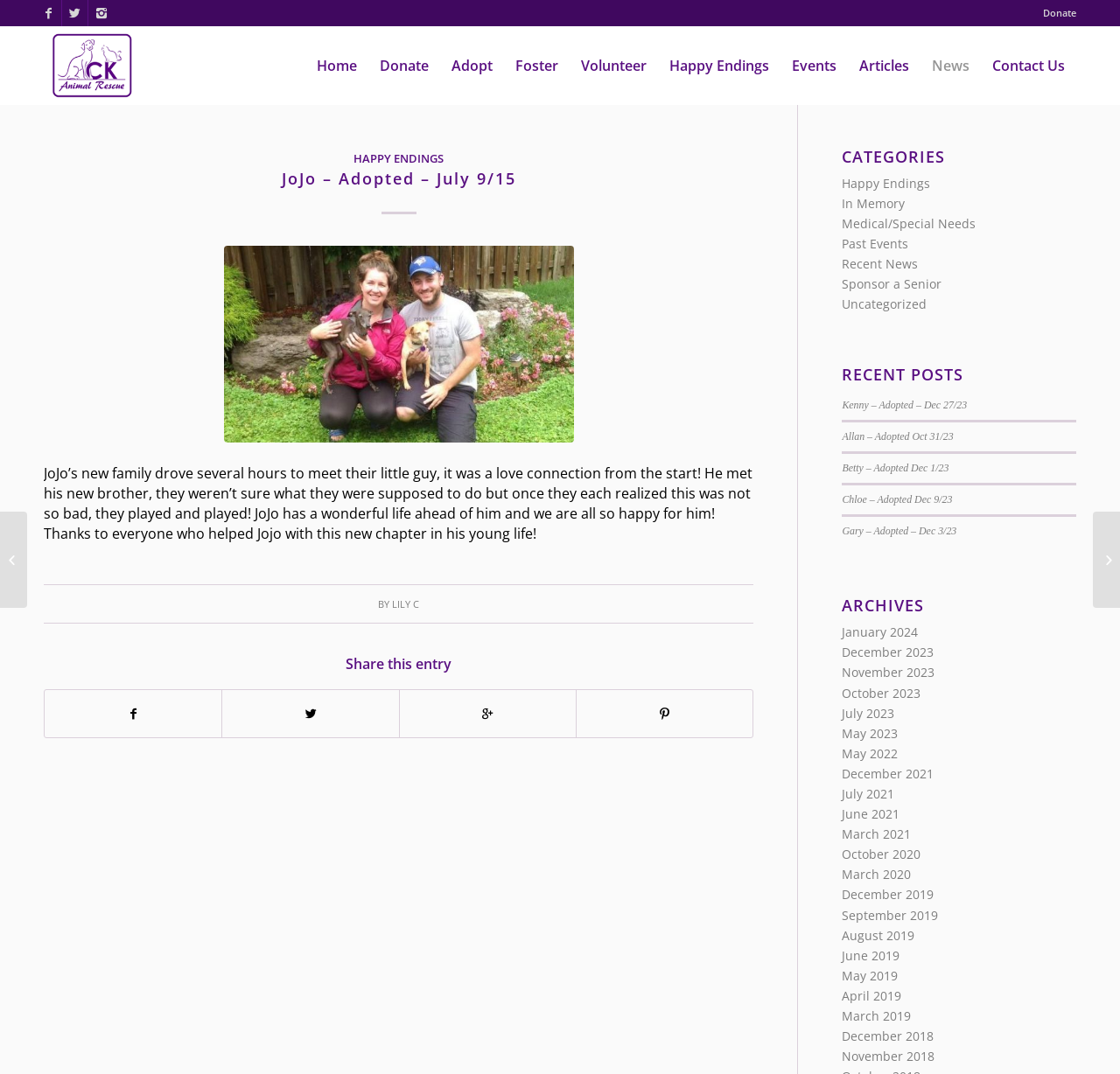Based on the element description alt="CK Animal Rescue", identify the bounding box coordinates for the UI element. The coordinates should be in the format (top-left x, top-left y, bottom-right x, bottom-right y) and within the 0 to 1 range.

[0.039, 0.024, 0.127, 0.098]